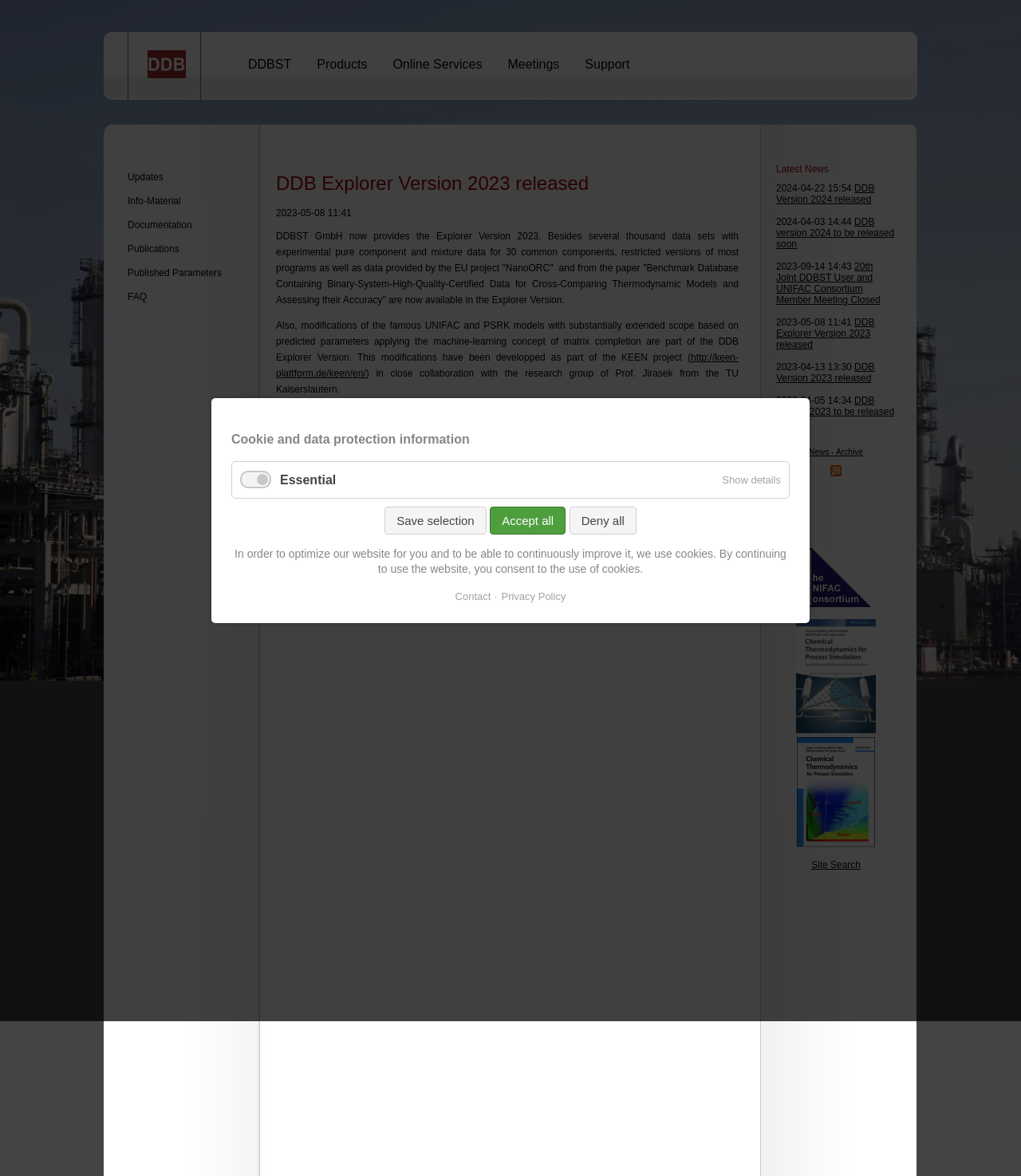Identify the bounding box coordinates of the clickable region to carry out the given instruction: "Click the 'CERES' link".

None